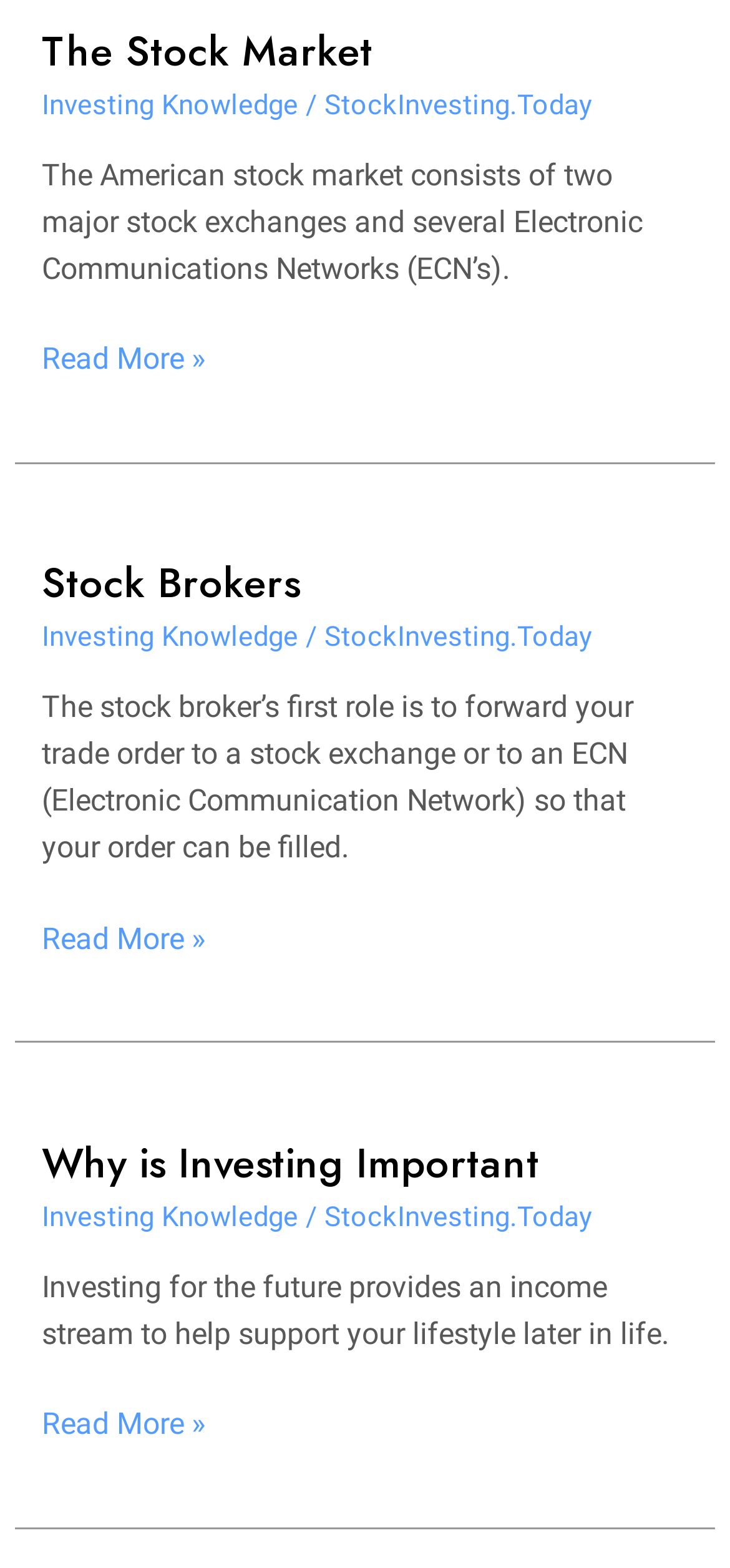What is the role of a stock broker?
Provide a short answer using one word or a brief phrase based on the image.

Forward trade order